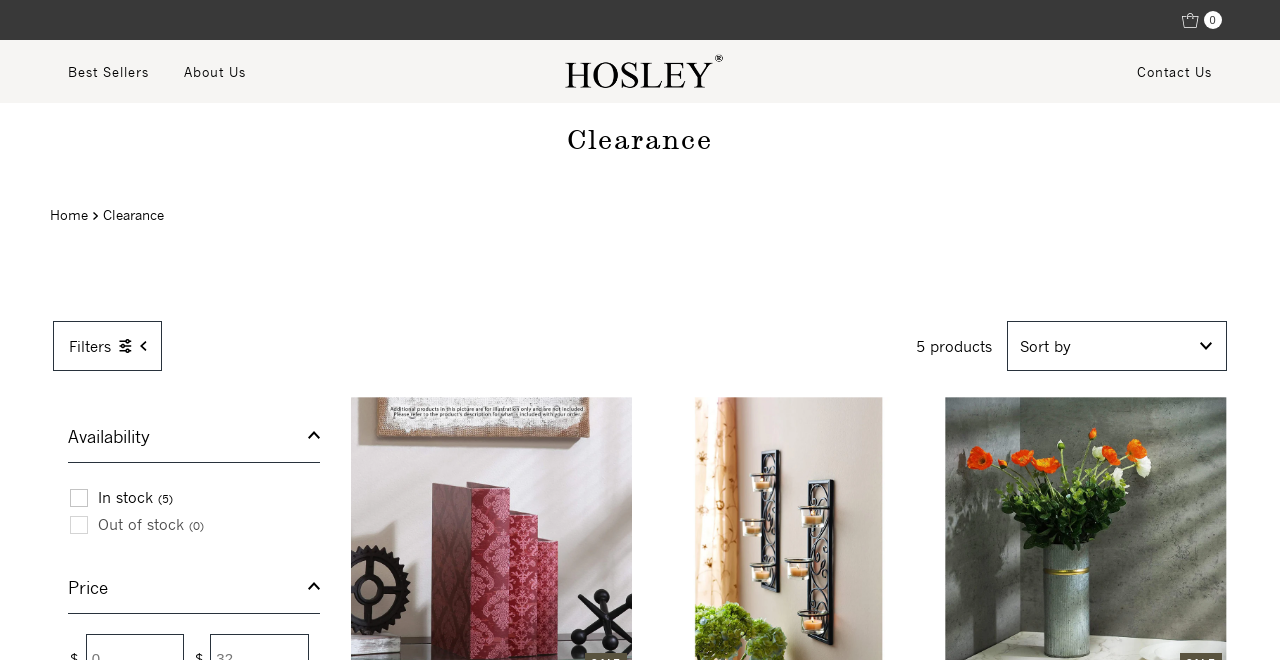Answer the following in one word or a short phrase: 
What is the default sorting option?

Featured